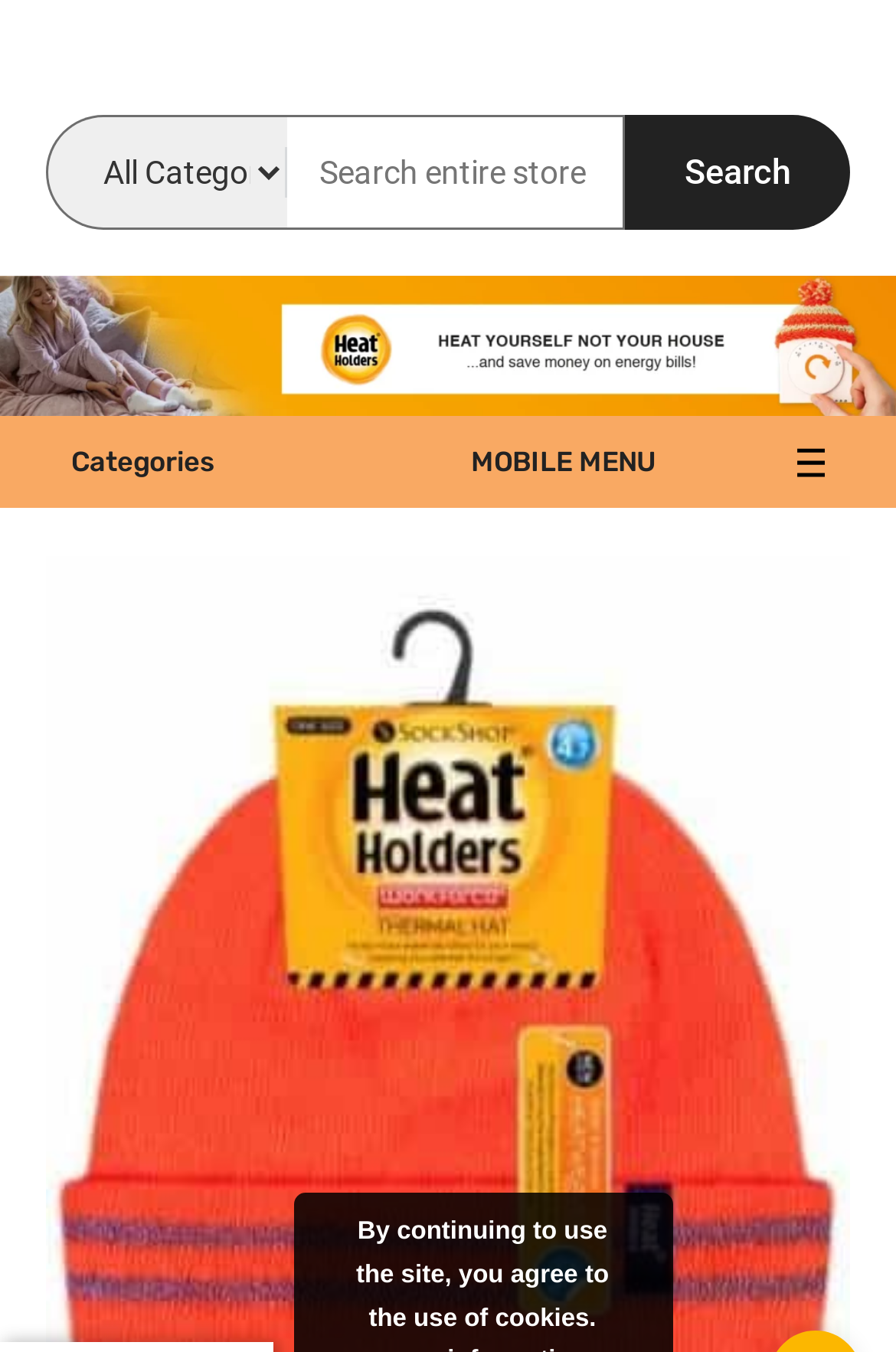Give the bounding box coordinates for the element described as: "Mobile Menu".

[0.5, 0.308, 0.946, 0.376]